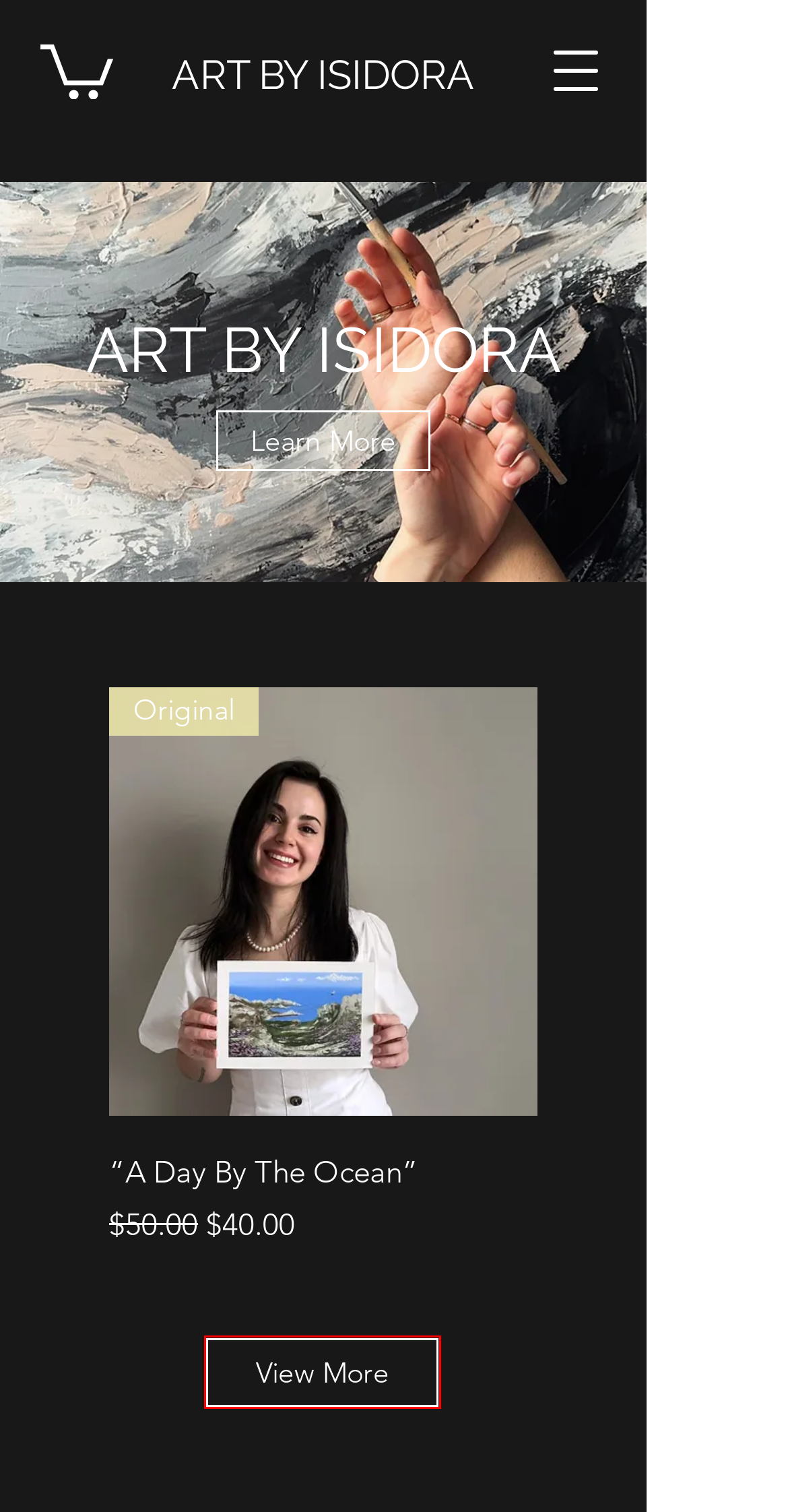Review the screenshot of a webpage that includes a red bounding box. Choose the webpage description that best matches the new webpage displayed after clicking the element within the bounding box. Here are the candidates:
A. “Hot Air Balloon” | Art By Isidora
B. “Tomatoes” | Art By Isidora
C. Commissions | Art By Isidora
D. Shop Original Paintings | Art By Isidora
E. “Lemons” | Art By Isidora
F. “Mountain Range At Dawn” | Art By Isidora
G. Portfolio | Art By Isidora
H. “A Day By The Ocean” | Art By Isidora

D